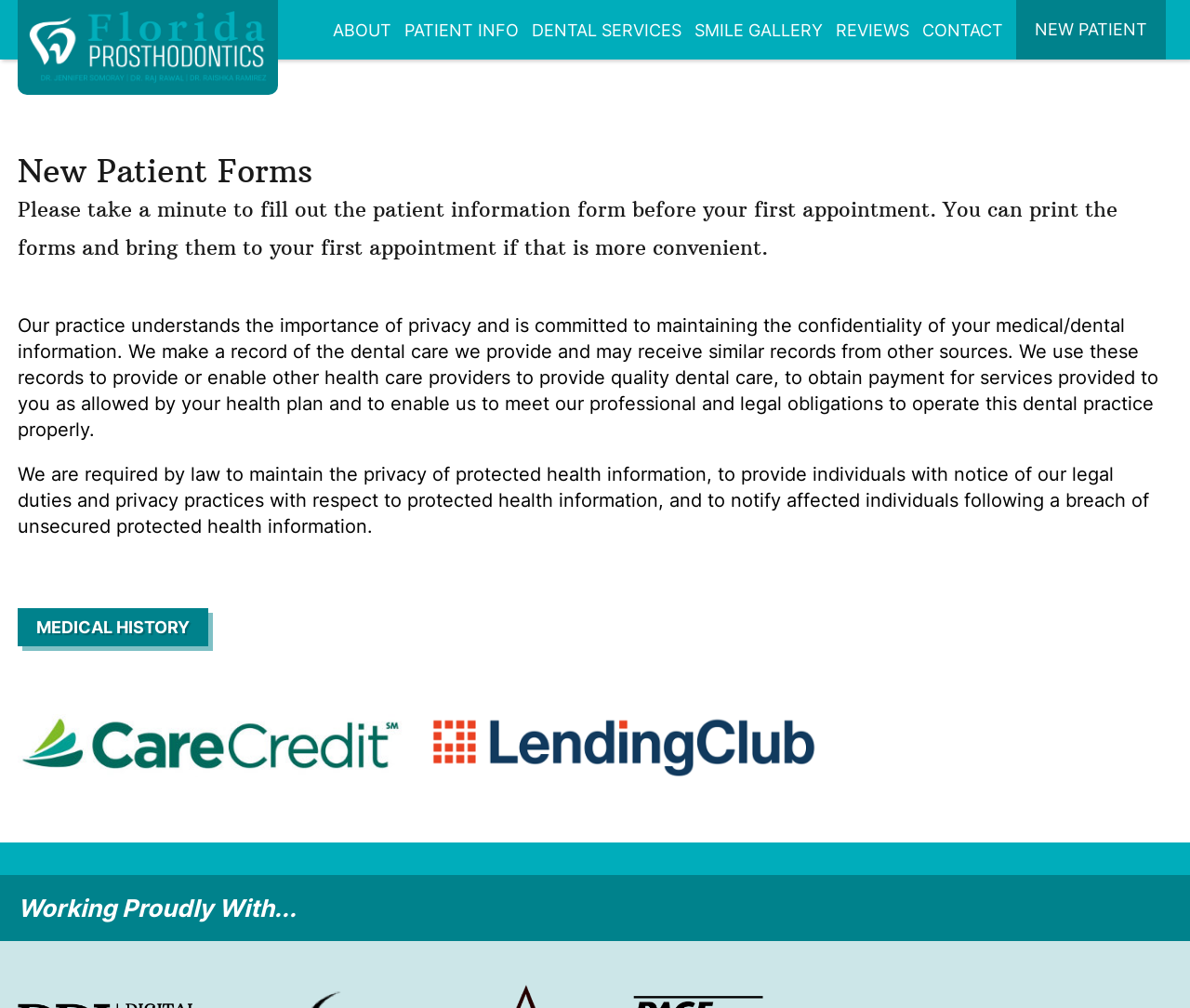By analyzing the image, answer the following question with a detailed response: How many links are in the navigation menu?

The navigation menu is located at the top of the webpage and contains links to 'ABOUT', 'PATIENT INFO', 'DENTAL SERVICES', 'SMILE GALLERY', 'REVIEWS', 'CONTACT', and 'NEW PATIENT'. Counting these links, there are 7 in total.